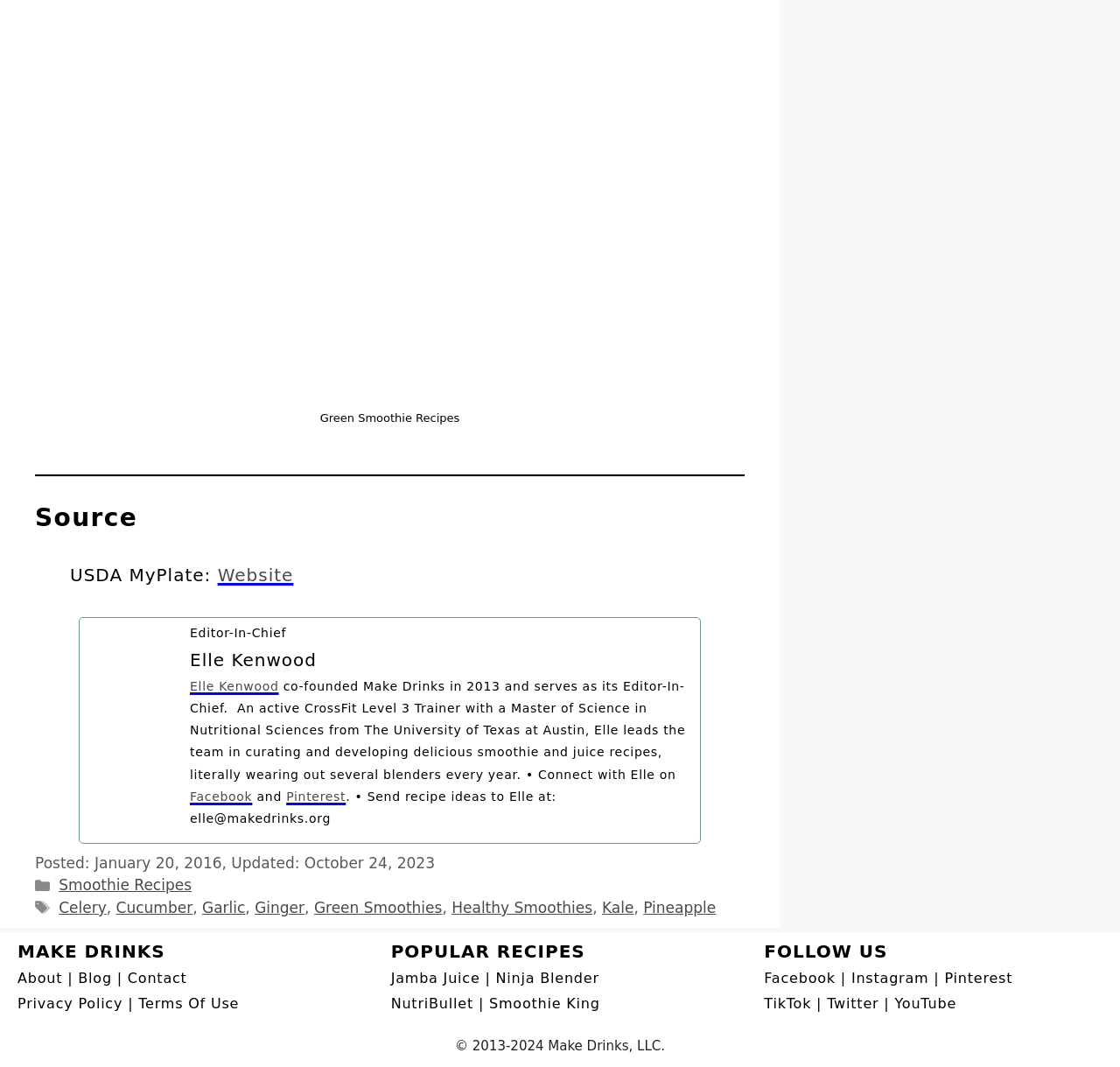Specify the bounding box coordinates of the area to click in order to execute this command: 'Follow Elle on Facebook'. The coordinates should consist of four float numbers ranging from 0 to 1, and should be formatted as [left, top, right, bottom].

[0.17, 0.74, 0.225, 0.753]